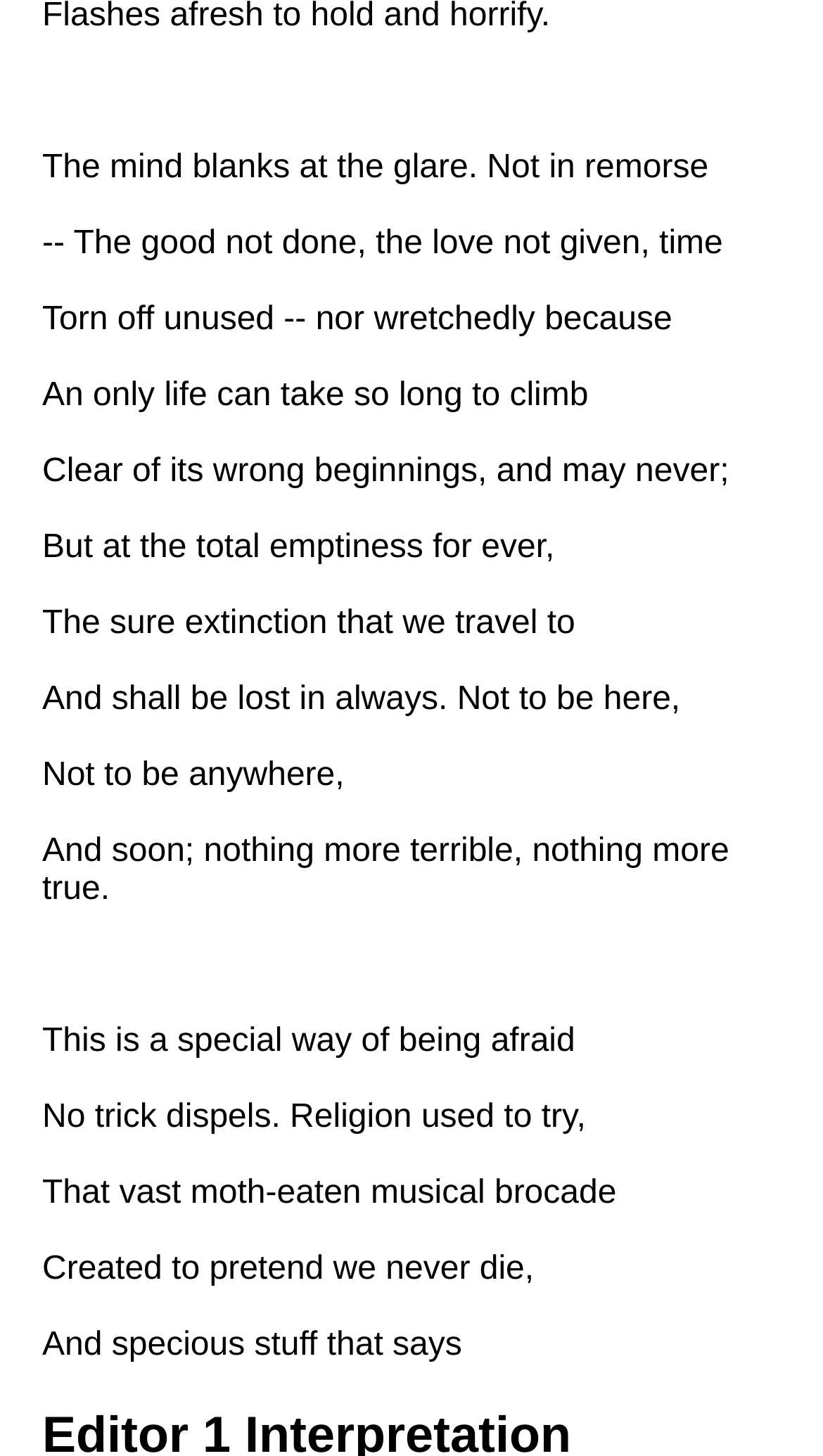Please provide the bounding box coordinates for the element that needs to be clicked to perform the following instruction: "Download Mp3s from Google". The coordinates should be given as four float numbers between 0 and 1, i.e., [left, top, right, bottom].

[0.038, 0.755, 0.615, 0.804]